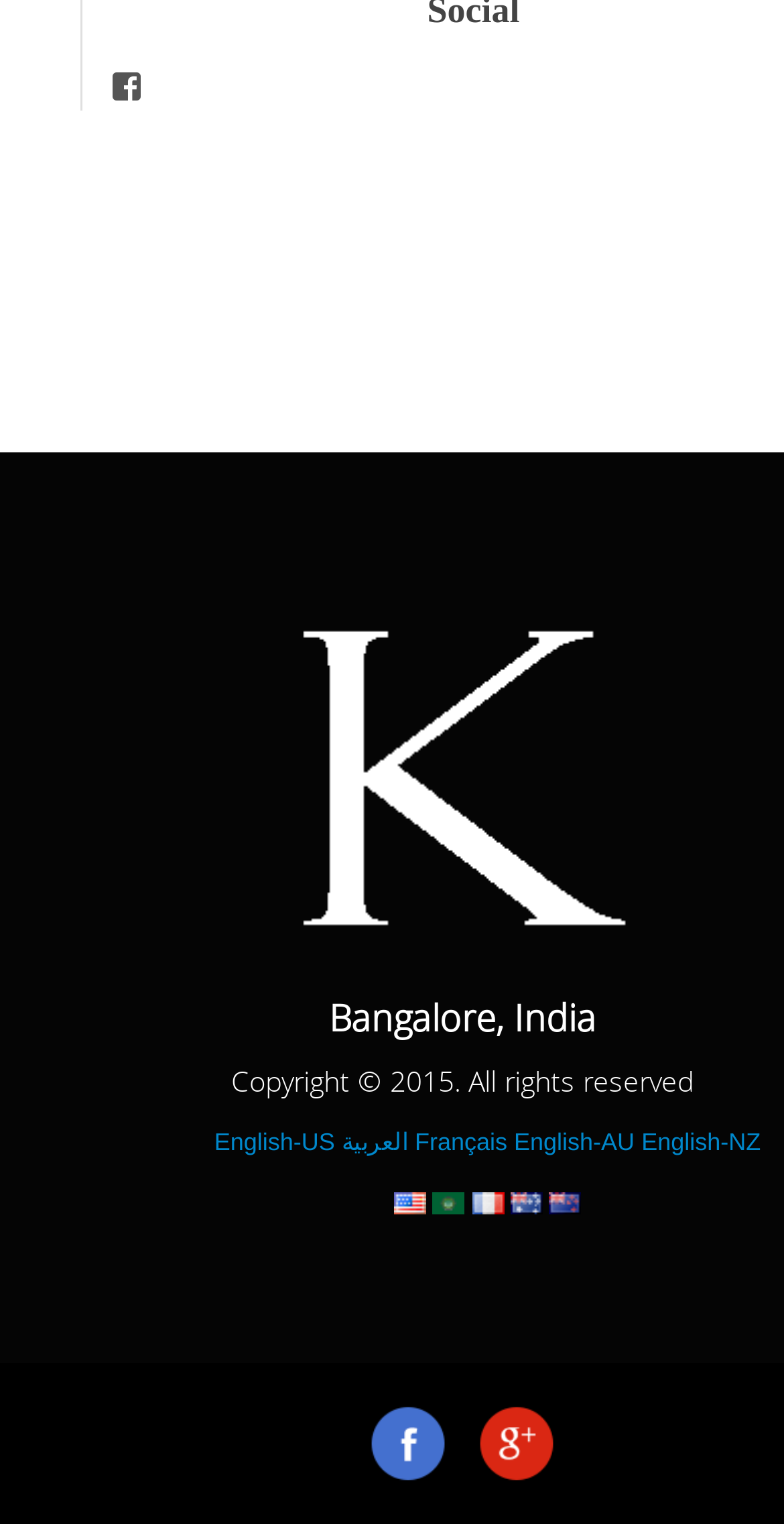Using the element description: "View akram.khan.179’s profile on Facebook", determine the bounding box coordinates for the specified UI element. The coordinates should be four float numbers between 0 and 1, [left, top, right, bottom].

[0.141, 0.046, 0.182, 0.067]